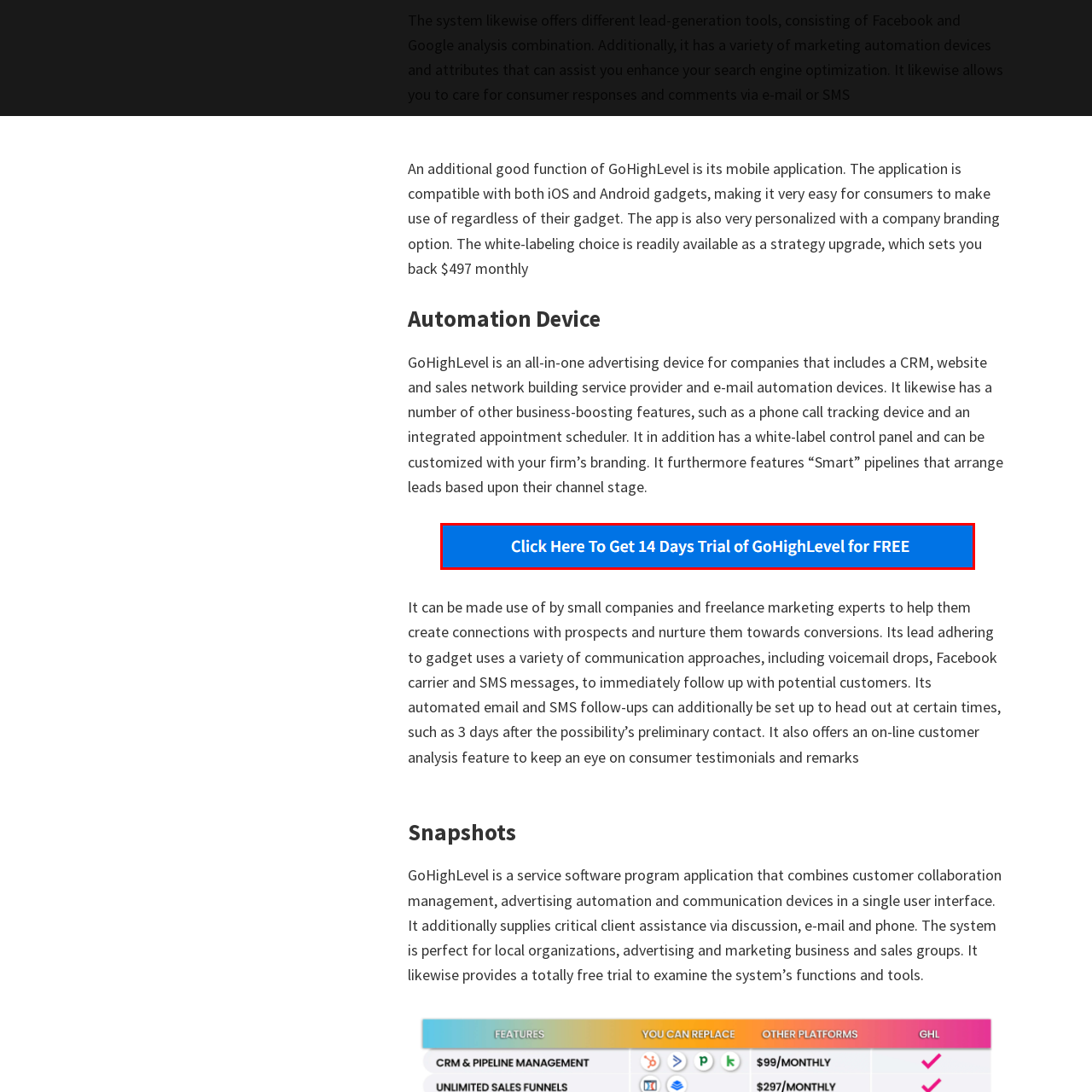Focus on the area highlighted by the red bounding box and give a thorough response to the following question, drawing from the image: What is the duration of the free trial offered?

The image features a prominent call-to-action button inviting users to 'Click Here To Get 14 Days Trial of GoHighLevel for FREE', allowing users to experience its comprehensive features.